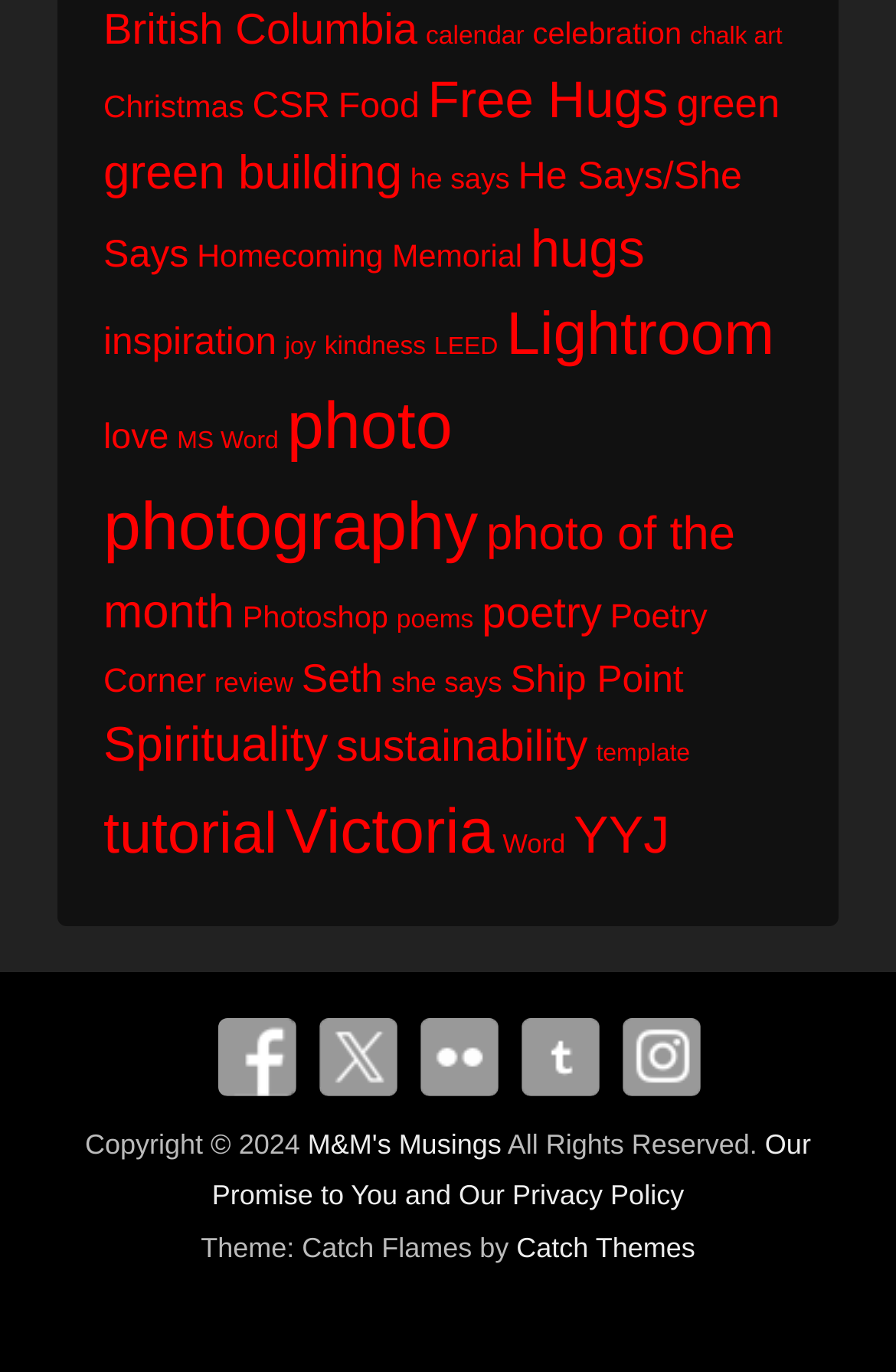What is the copyright year of this website?
Please provide a comprehensive answer based on the visual information in the image.

I found the text 'Copyright © 2024' at the bottom of the webpage, which indicates that the copyright year of this website is 2024.